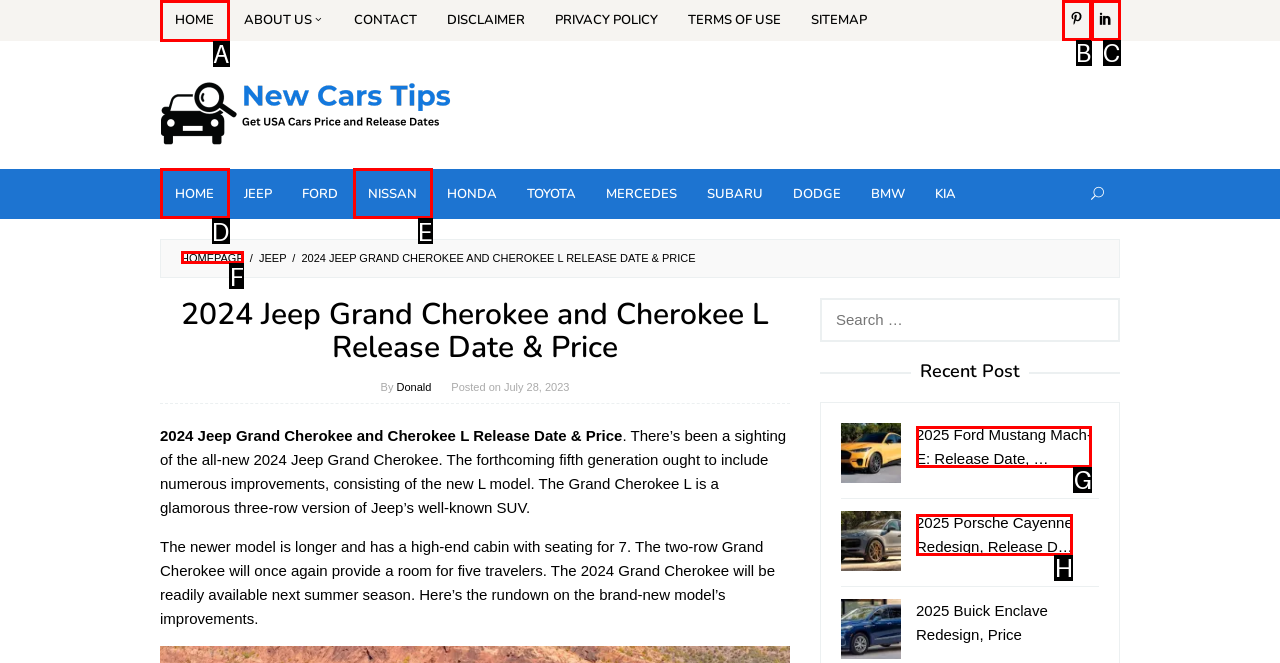Select the HTML element that should be clicked to accomplish the task: Click on HOME Reply with the corresponding letter of the option.

A